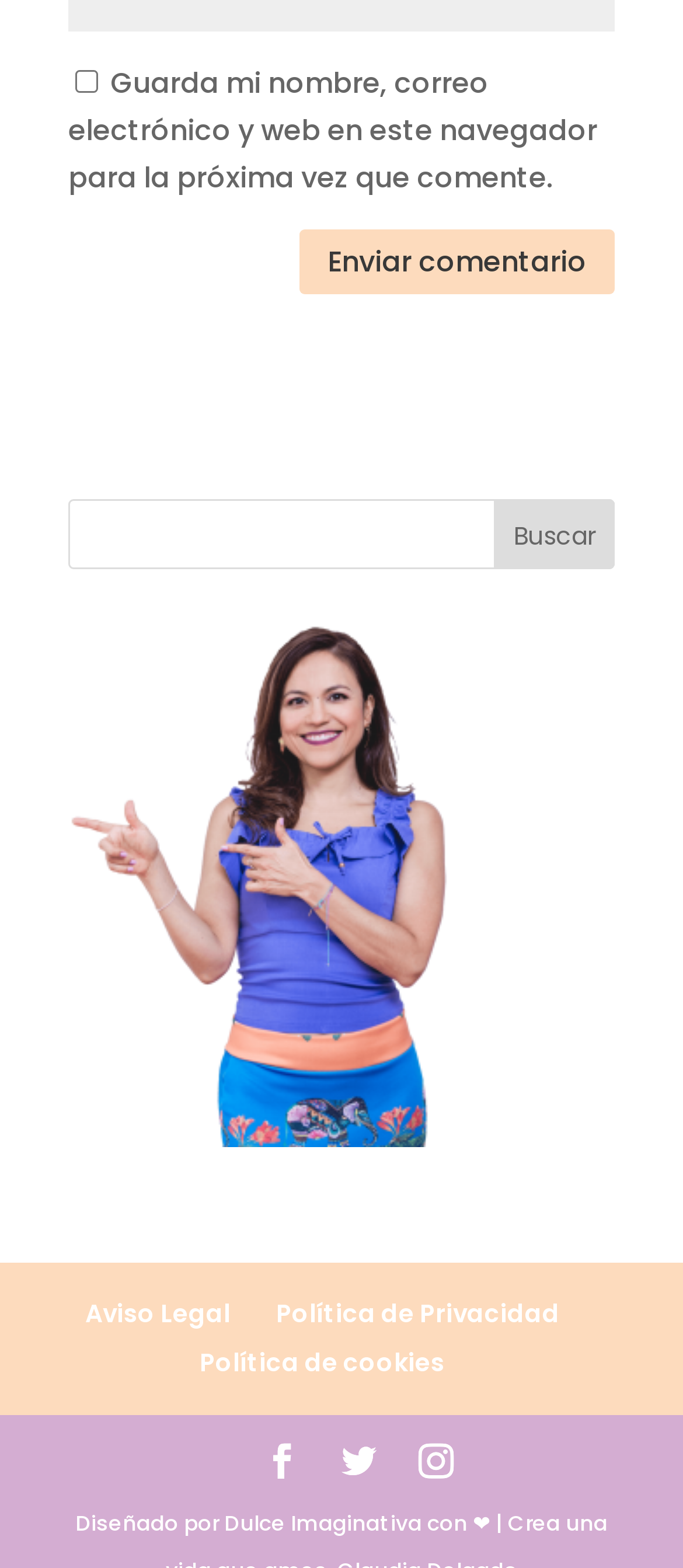Please answer the following question using a single word or phrase: 
How many input fields are on the webpage?

2